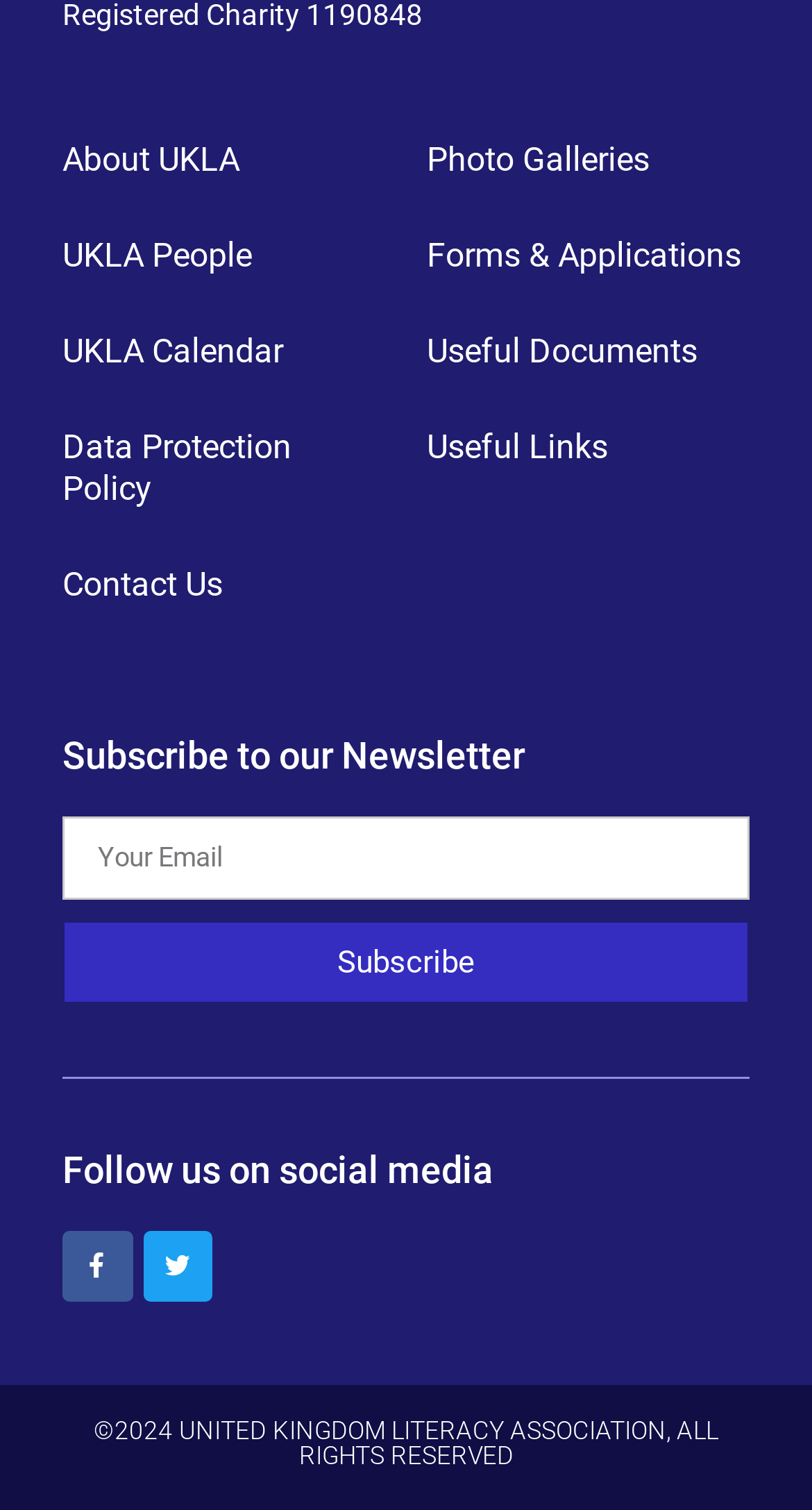Determine the coordinates of the bounding box that should be clicked to complete the instruction: "View Photo Galleries". The coordinates should be represented by four float numbers between 0 and 1: [left, top, right, bottom].

[0.526, 0.075, 0.923, 0.139]